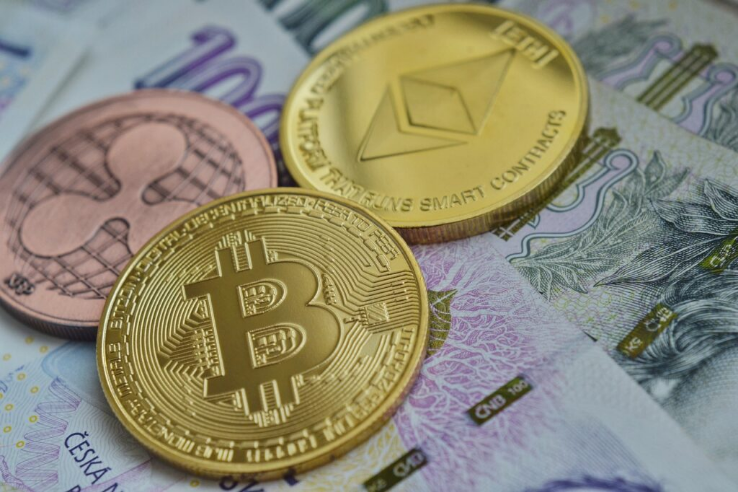What do the various banknotes in the background represent?
Refer to the screenshot and deliver a thorough answer to the question presented.

The caption explains that the various banknotes in the background, likely depicting a currency design, emphasize the ongoing evolution and integration of blockchain technology into global finance, highlighting the potential disruption of traditional banking systems.